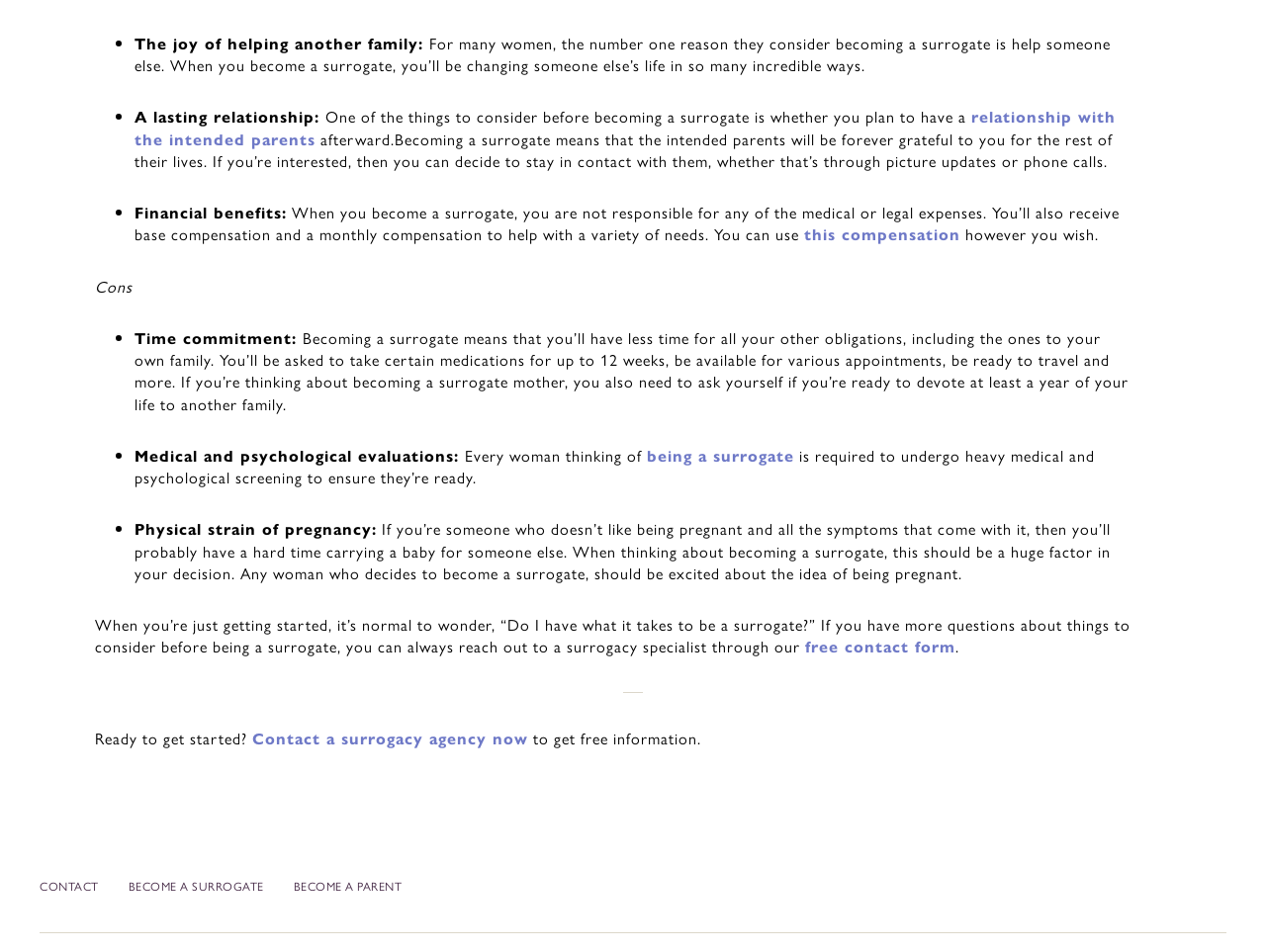Find the bounding box coordinates of the element you need to click on to perform this action: 'Follow 'this compensation''. The coordinates should be represented by four float values between 0 and 1, in the format [left, top, right, bottom].

[0.635, 0.234, 0.759, 0.258]